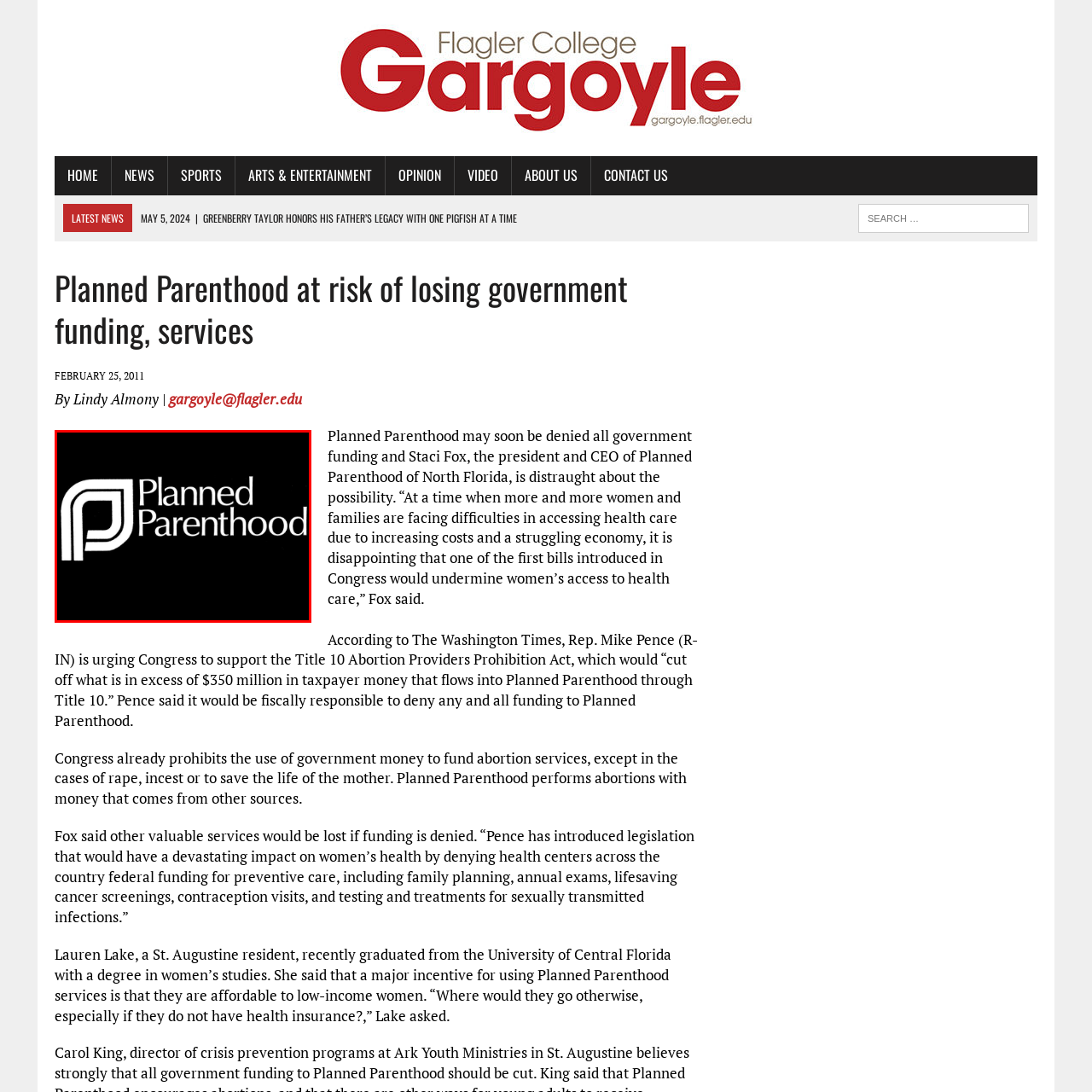Provide a thorough caption for the image that is surrounded by the red boundary.

The image features the logo of Planned Parenthood, prominently displayed in white against a black background. The design encapsulates the organization's commitment to providing essential health services, including reproductive health care, sexual education, and advocacy for women's health rights. This visual representation symbolizes Planned Parenthood’s role in promoting health equity and access to care, emphasizing its mission to support individuals’ rights to comprehensive health services. The logo is a recognizable emblem in discussions surrounding women’s health and reproductive rights, particularly in the context of ongoing debates over government funding and support for such services.